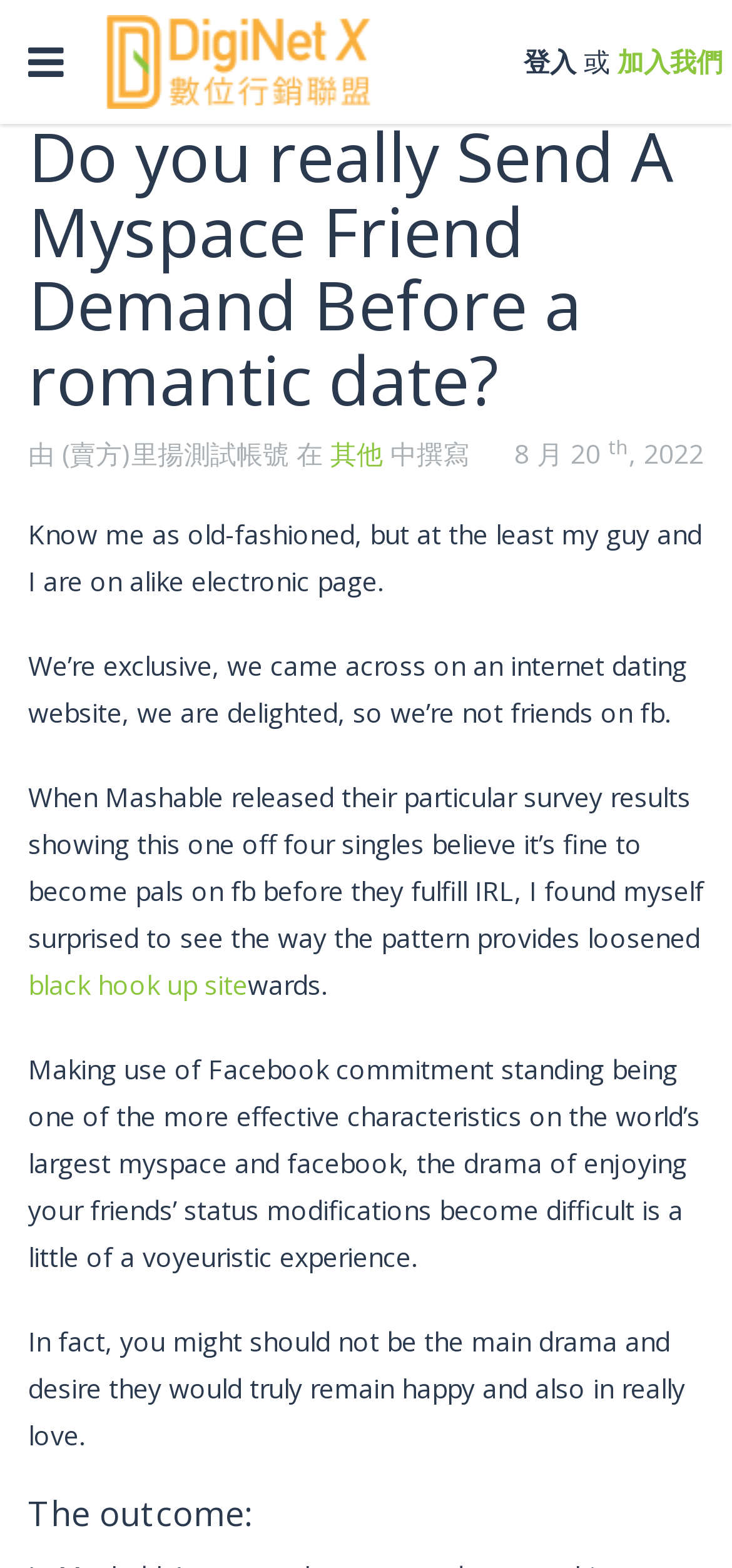Examine the image carefully and respond to the question with a detailed answer: 
What is the topic of the article?

I inferred the topic of the article by reading the text 'Do you really Send A Myspace Friend Demand Before a romantic date?' and the subsequent paragraphs which discuss the idea of sending a friend request on Facebook before meeting in person.